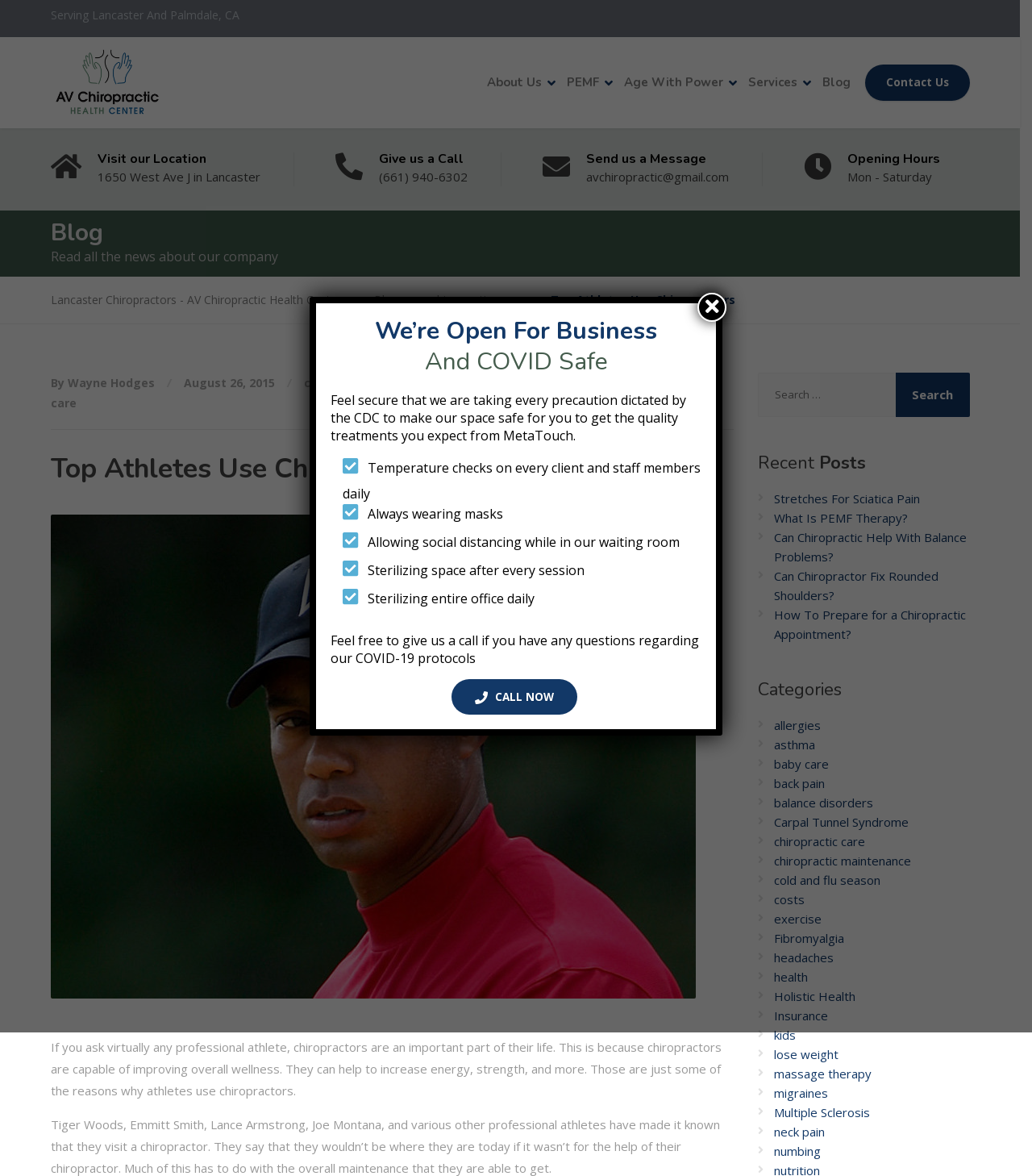Describe all the key features and sections of the webpage thoroughly.

This webpage is about AV Chiropractic Health Center, a chiropractic care service provider in Lancaster and Palmdale, CA. At the top of the page, there is a heading "Top Athletes Use Chiropractors" and a brief description of how chiropractic care can help injuries heal faster, increase energy, and overall strength. 

Below this, there is a navigation menu with links to "About Us", "PEMF", "Age With Power", "Services", "Blog", and "Contact Us". On the left side, there is a section with the heading "Visit our Location", "Give us a Call", "Send us a Message", and "Opening Hours". 

The main content area has a heading "Blog" and a subheading "Read all the news about our company". There are several links to blog posts, including "Lancaster Chiropractors - AV Chiropractic Health Center", "Blog", and "chiropractic care". 

Below this, there is an article titled "Top Athletes Use Chiropractors" which discusses how professional athletes like Tiger Woods, Emmitt Smith, and Lance Armstrong use chiropractors to improve their overall wellness and performance. 

On the right side, there is a search bar and a section with recent posts, including "Stretches For Sciatica Pain", "What Is PEMF Therapy?", and "Can Chiropractic Help With Balance Problems?". There is also a section with categories, including "allergies", "asthma", "baby care", and "back pain". 

At the bottom of the page, there is a dialog box with a message about COVID-19 protocols, including temperature checks, mask-wearing, social distancing, and sterilization. There is a call-to-action button "CALL NOW" and a close button to dismiss the dialog box.